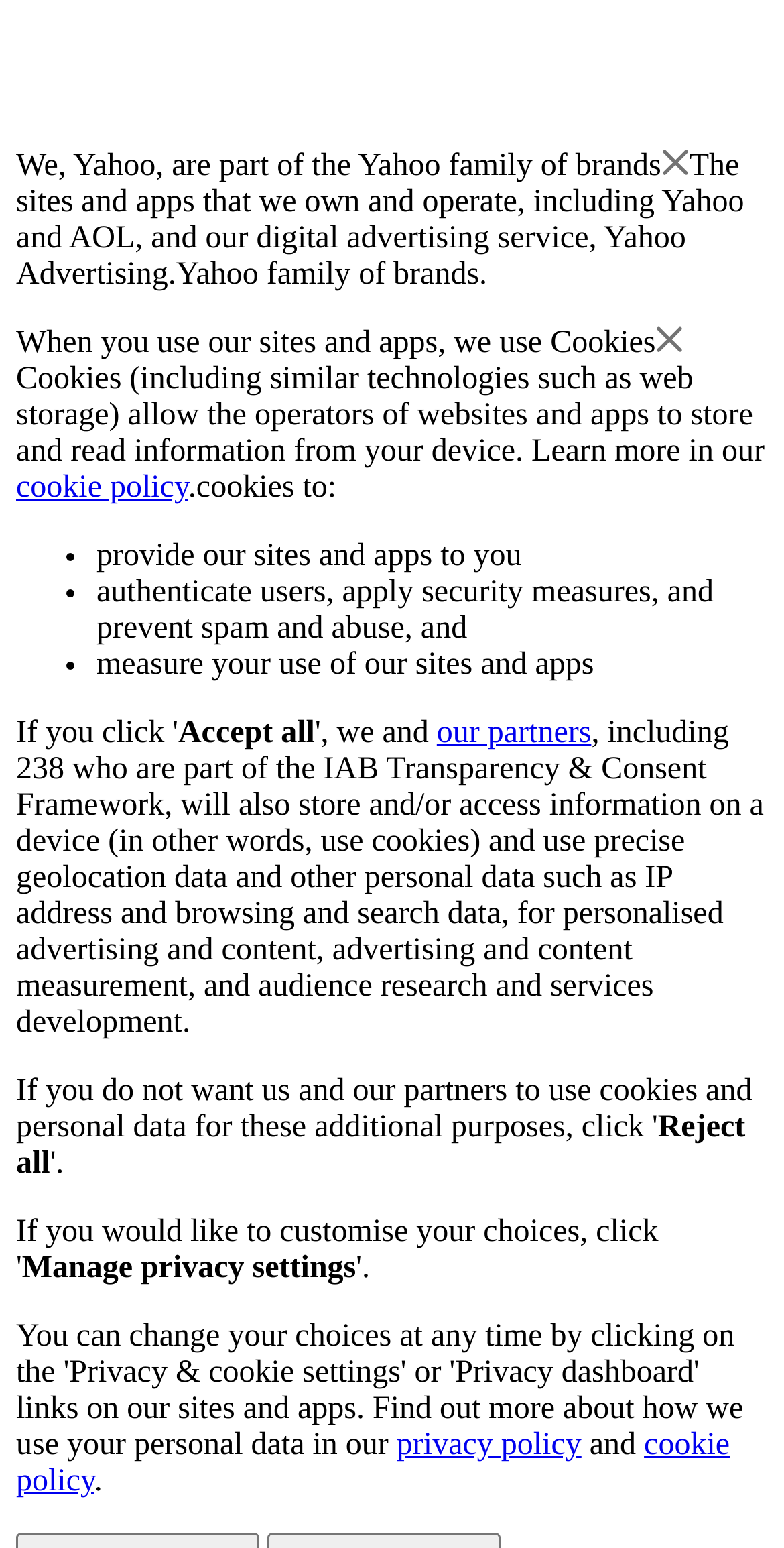What is Yahoo part of?
Look at the image and construct a detailed response to the question.

Based on the webpage, Yahoo is part of the Yahoo family of brands, which includes the sites and apps that they own and operate, such as Yahoo and AOL, and their digital advertising service, Yahoo Advertising.